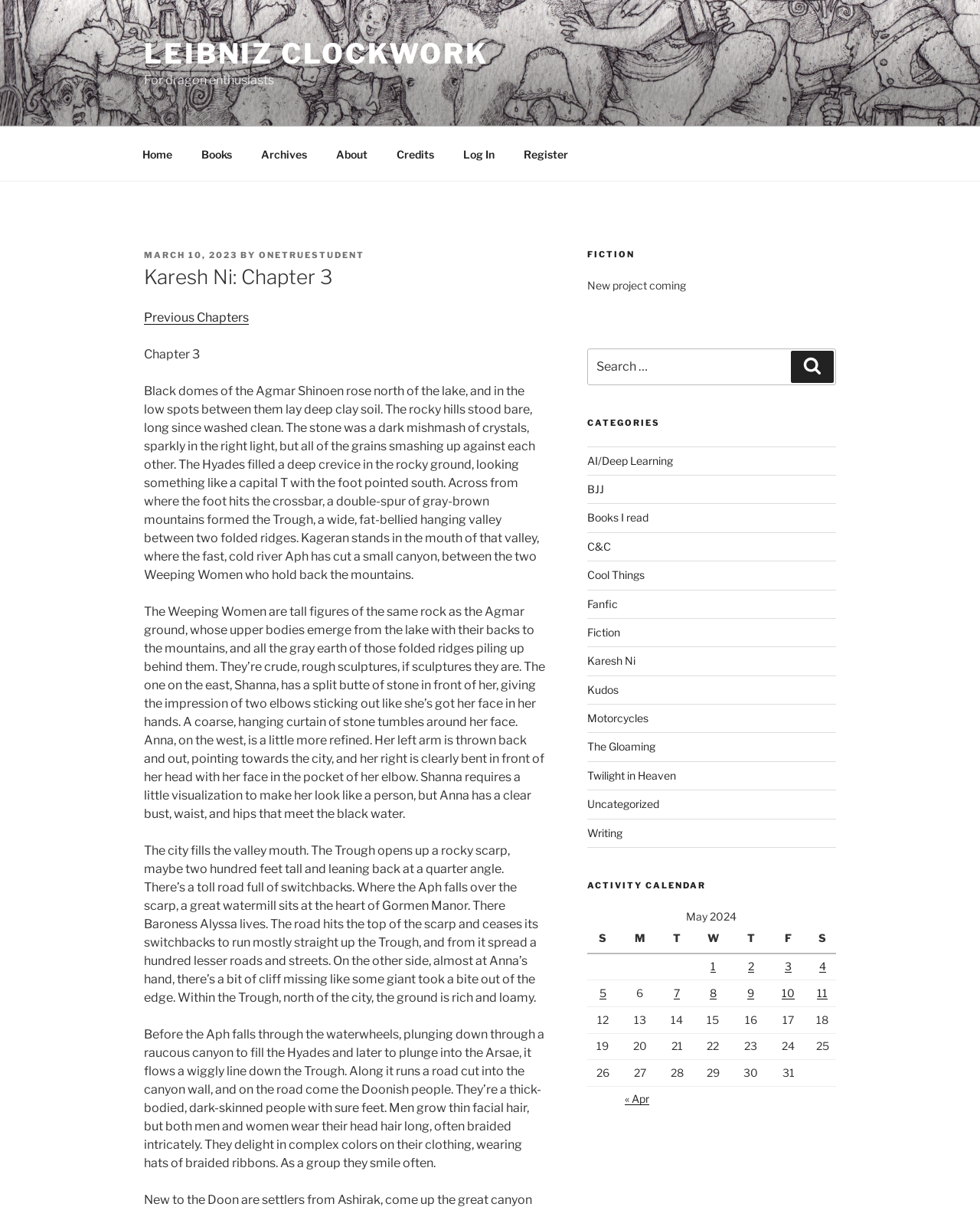Find the bounding box coordinates of the element I should click to carry out the following instruction: "Go to the 'Home' page".

[0.131, 0.112, 0.189, 0.143]